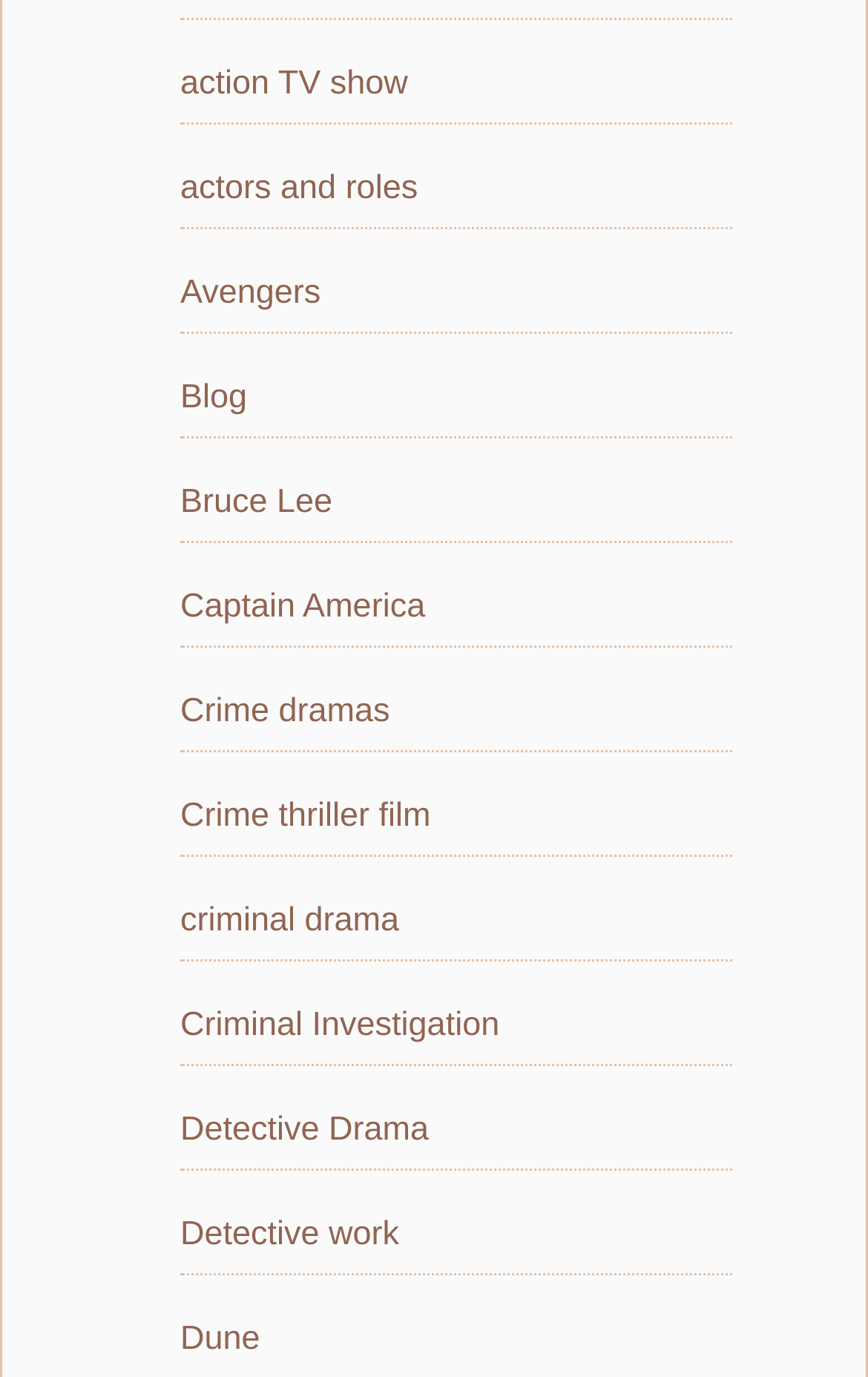Provide a brief response in the form of a single word or phrase:
How many links are related to crime dramas?

3